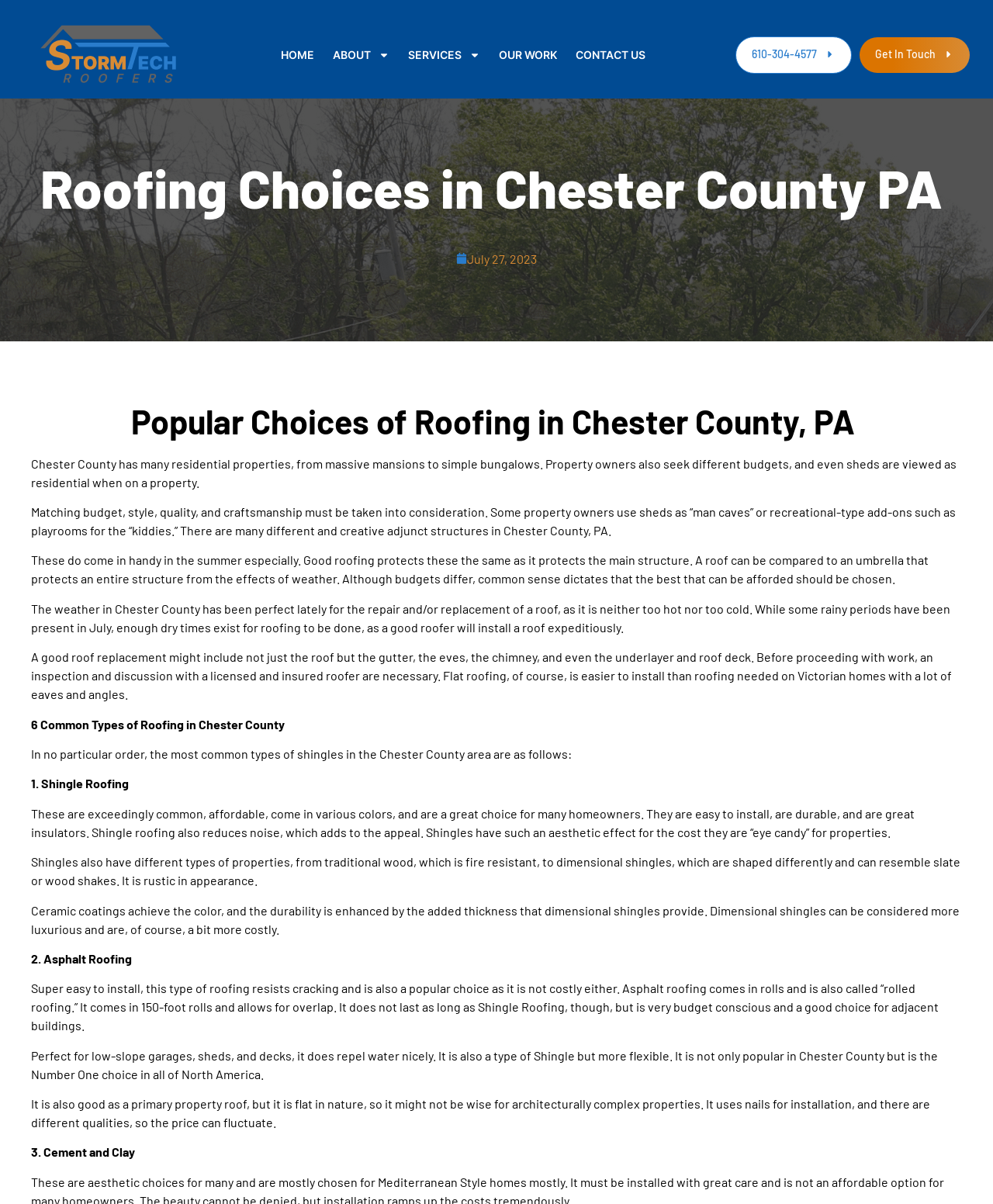Create a detailed narrative describing the layout and content of the webpage.

This webpage is about roofing choices in Chester County, PA. At the top, there is a navigation menu with links to "HOME", "ABOUT", "SERVICES", "OUR WORK", and "CONTACT US". Each of these links has a corresponding image. On the top right, there is a phone number "610-304-4577" and a link to "Get In Touch".

Below the navigation menu, there is a header section with a heading "Roofing Choices in Chester County PA" and a link to the current date "July 27, 2023". 

The main content of the webpage is divided into several sections. The first section has a heading "Popular Choices of Roofing in Chester County, PA" and consists of four paragraphs of text discussing the importance of choosing the right roofing for residential properties in Chester County, considering factors such as budget, style, quality, and craftsmanship.

The next section has a heading "6 Common Types of Roofing in Chester County" and lists six types of roofing, including Shingle Roofing, Asphalt Roofing, and Cement and Clay. Each type of roofing has a brief description, highlighting its features, benefits, and suitability for different properties.